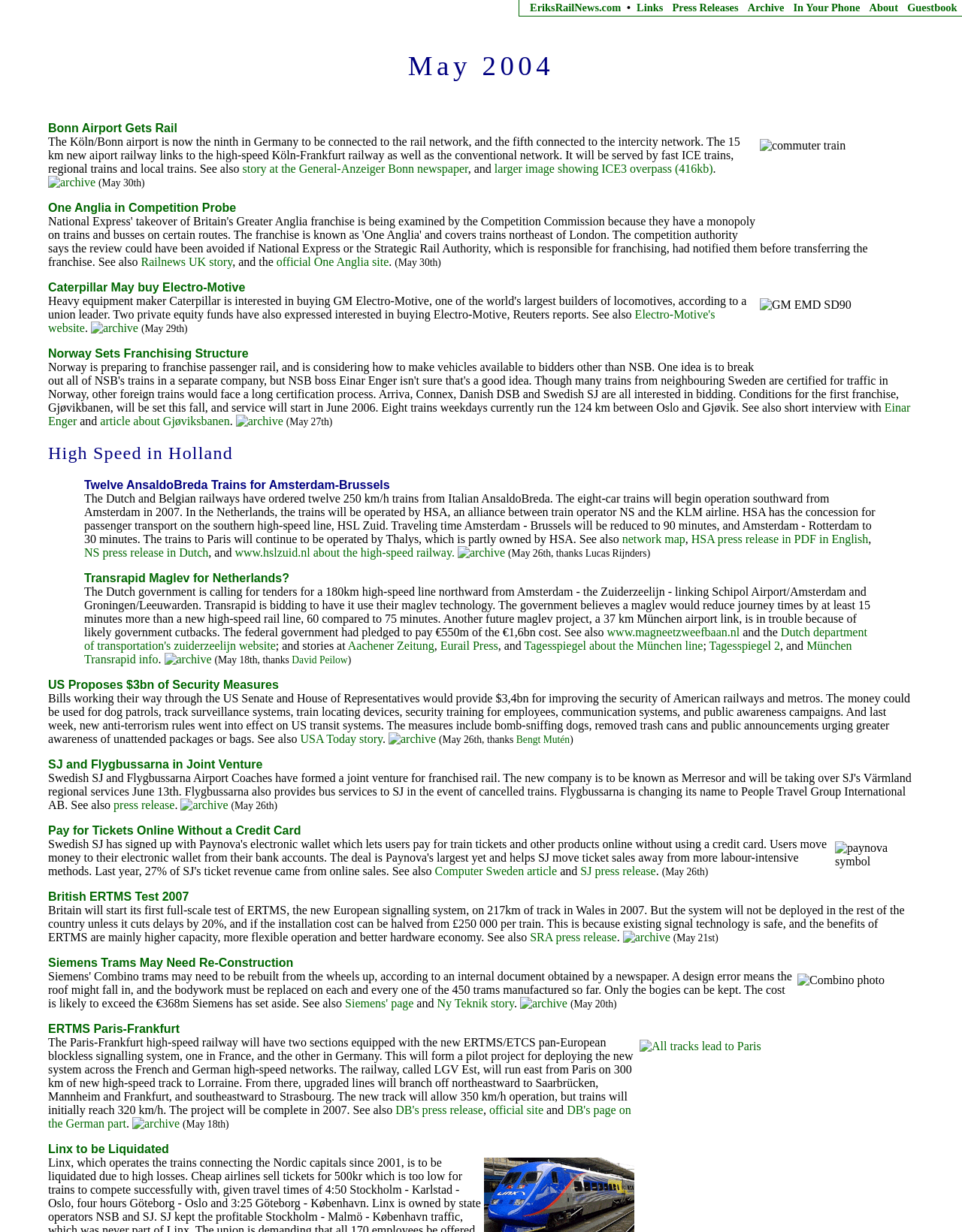Locate the bounding box of the UI element defined by this description: "SJ press release". The coordinates should be given as four float numbers between 0 and 1, formatted as [left, top, right, bottom].

[0.603, 0.702, 0.682, 0.712]